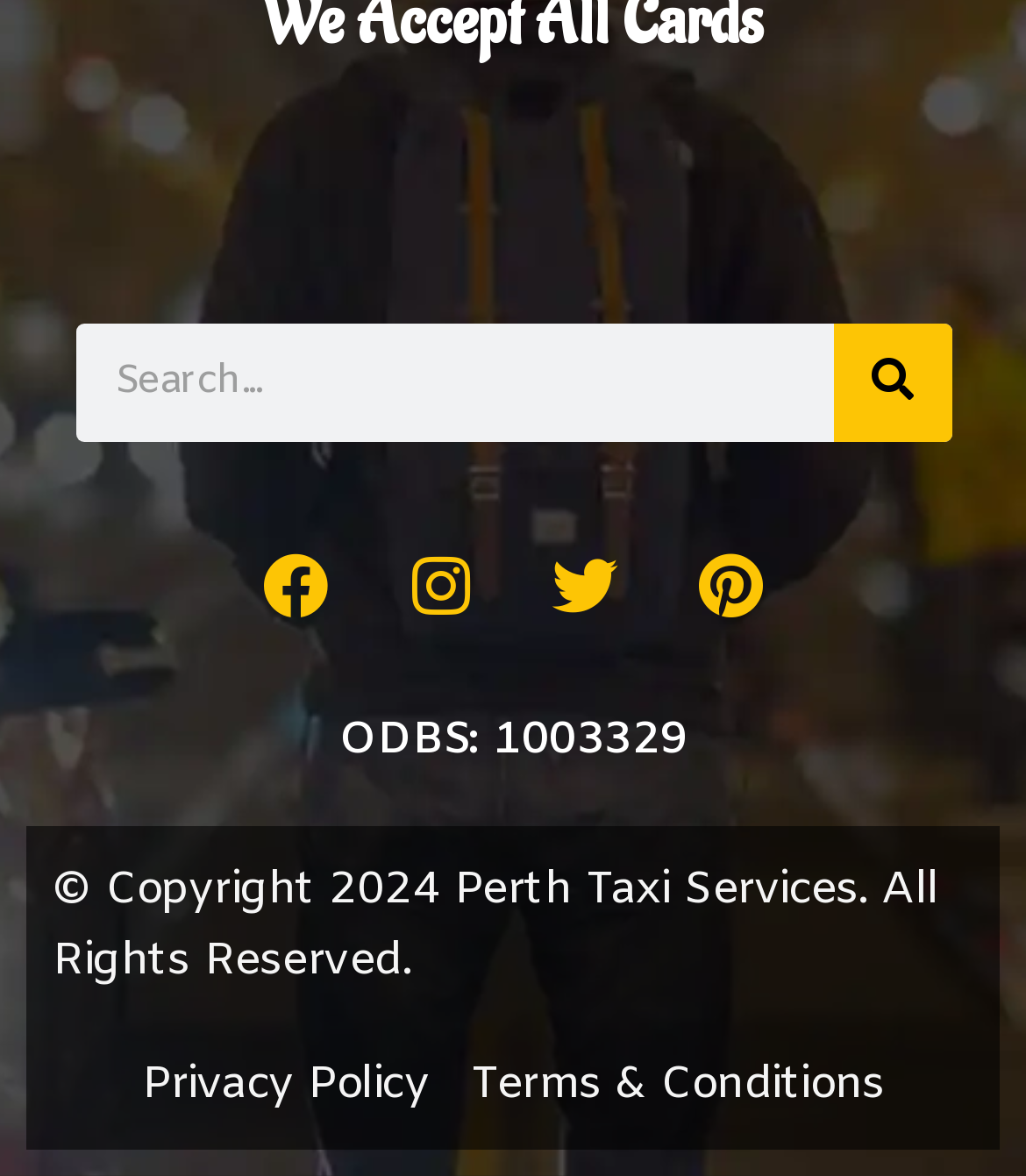Given the element description: "Terms & Conditions", predict the bounding box coordinates of the UI element it refers to, using four float numbers between 0 and 1, i.e., [left, top, right, bottom].

[0.459, 0.892, 0.862, 0.953]